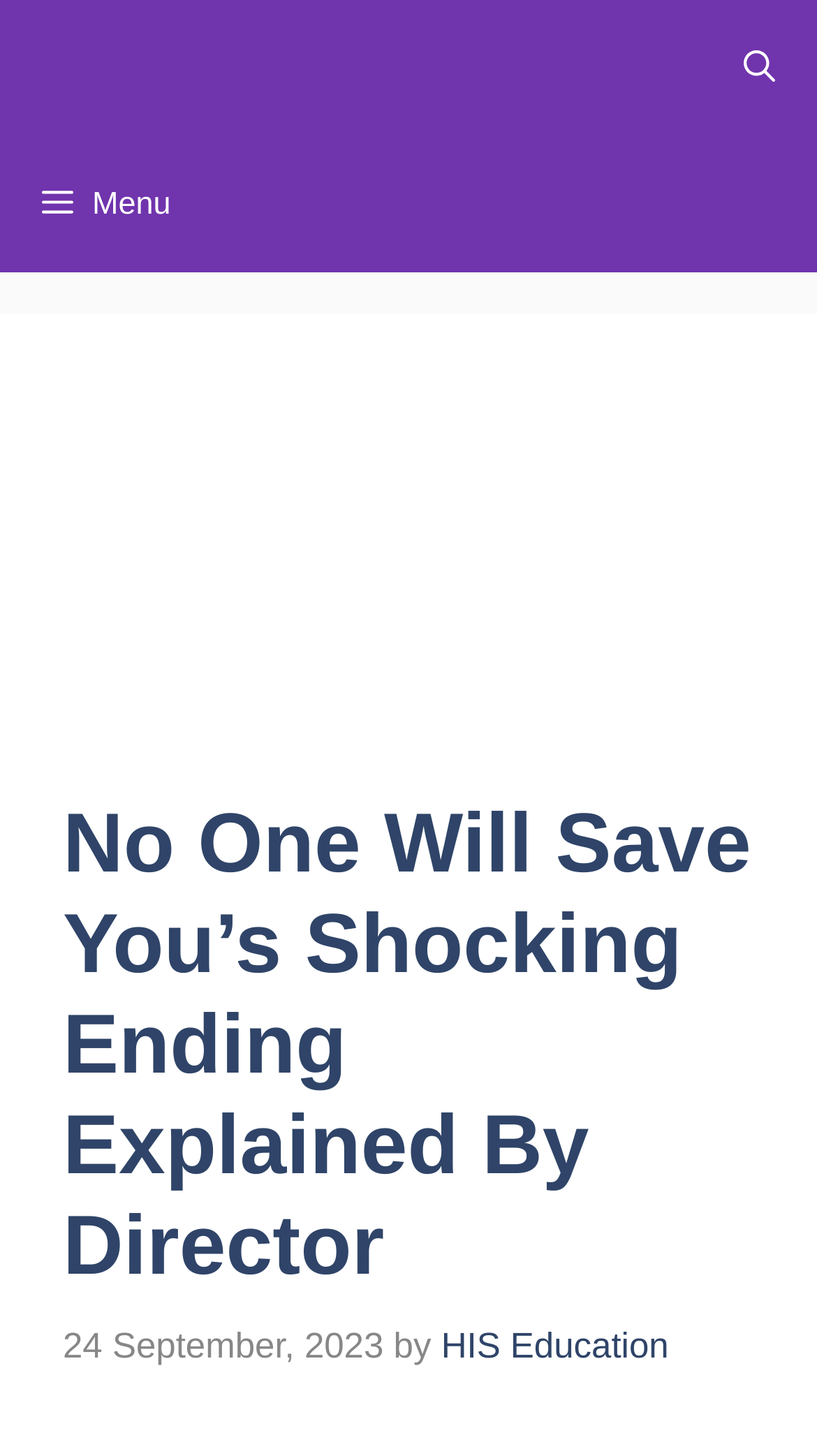Generate a comprehensive description of the contents of the webpage.

The webpage is about an article discussing the shocking ending of "No One Can Save You" explained by the director. At the top of the page, there is a primary navigation menu that spans the entire width of the page. Within this menu, there is a logo image of "HIS Education" on the left side, a "Menu" button on the left, and a link to open a search bar on the right side.

Below the navigation menu, there is a large image that takes up most of the page's width, with the title of the article "No One Will Save You's Shocking Ending Explained By Director" written in a heading above it. The title is positioned near the top of the page, and the image is positioned below it, taking up a significant portion of the page's height.

To the right of the title, there is a time stamp indicating that the article was published on "24 September, 2023". Below the title, there is a byline that reads "by HIS Education", with a link to "HIS Education" on the right side of the byline.